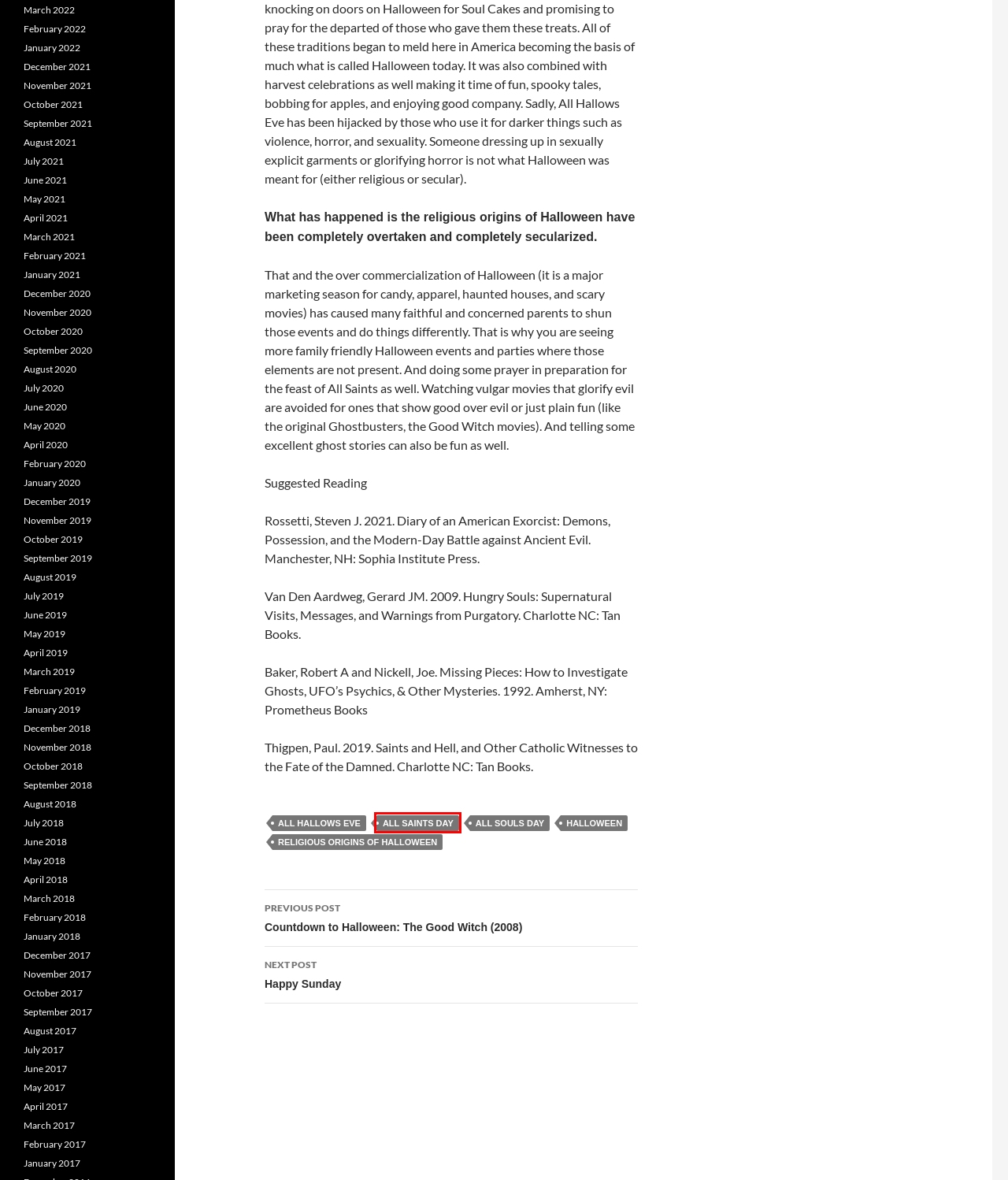Given a screenshot of a webpage with a red rectangle bounding box around a UI element, select the best matching webpage description for the new webpage that appears after clicking the highlighted element. The candidate descriptions are:
A. March | 2021 | Titanic News Channel
B. June | 2017 | Titanic News Channel
C. August | 2019 | Titanic News Channel
D. January | 2017 | Titanic News Channel
E. November | 2017 | Titanic News Channel
F. All Saints Day | Titanic News Channel
G. November | 2019 | Titanic News Channel
H. October | 2018 | Titanic News Channel

F